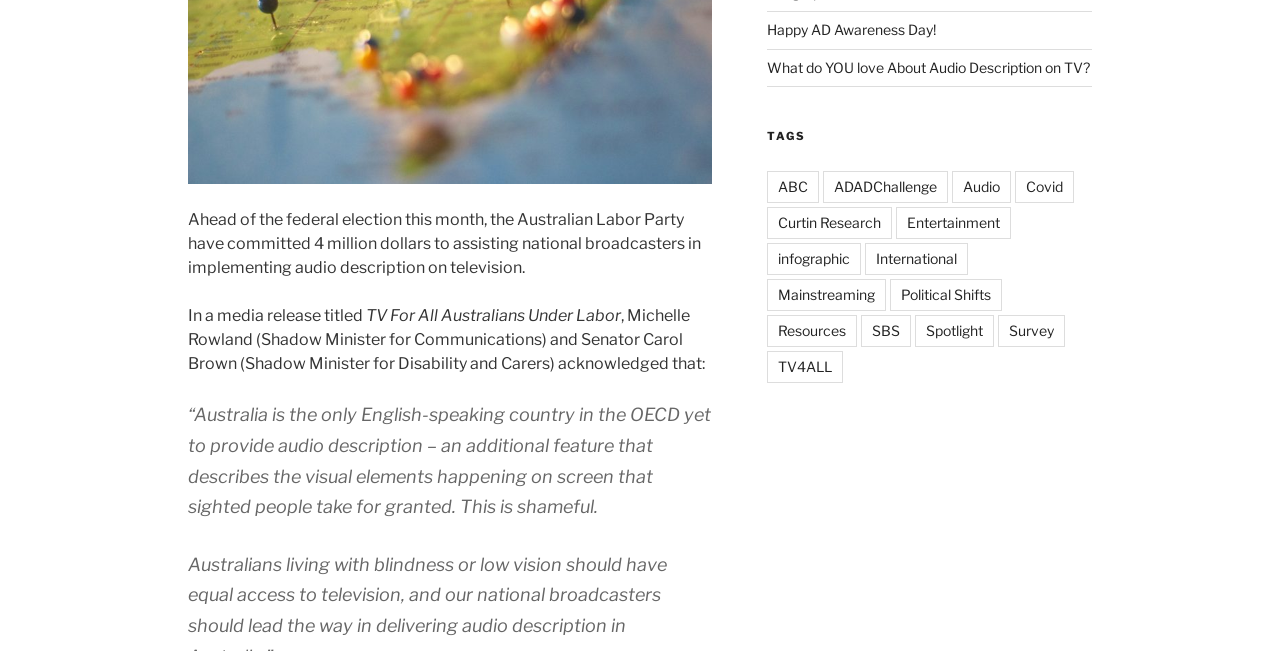Using the element description provided, determine the bounding box coordinates in the format (top-left x, top-left y, bottom-right x, bottom-right y). Ensure that all values are floating point numbers between 0 and 1. Element description: Curtin Research

[0.599, 0.317, 0.697, 0.366]